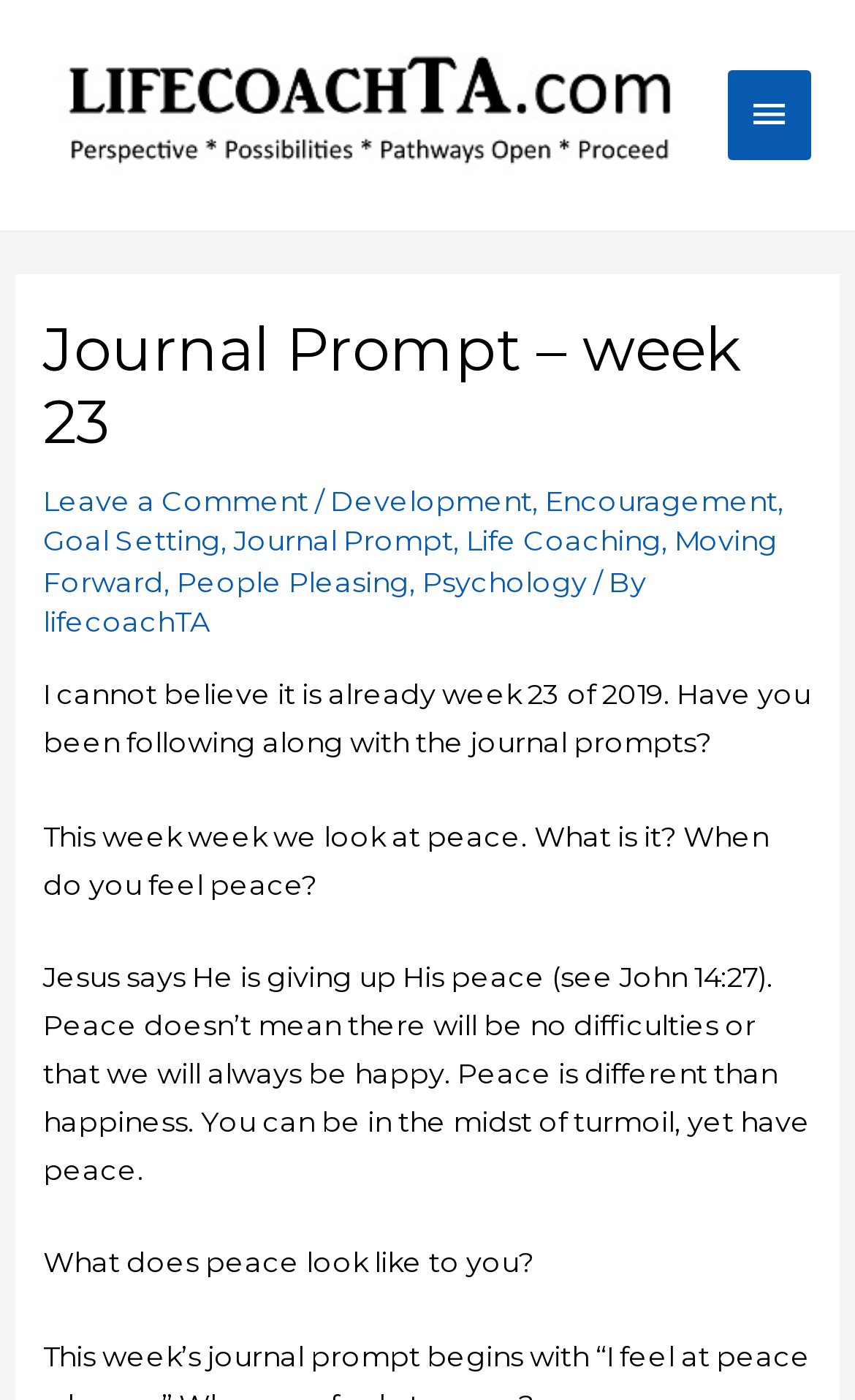Extract the bounding box coordinates for the described element: "Leave a Comment". The coordinates should be represented as four float numbers between 0 and 1: [left, top, right, bottom].

[0.05, 0.346, 0.361, 0.369]